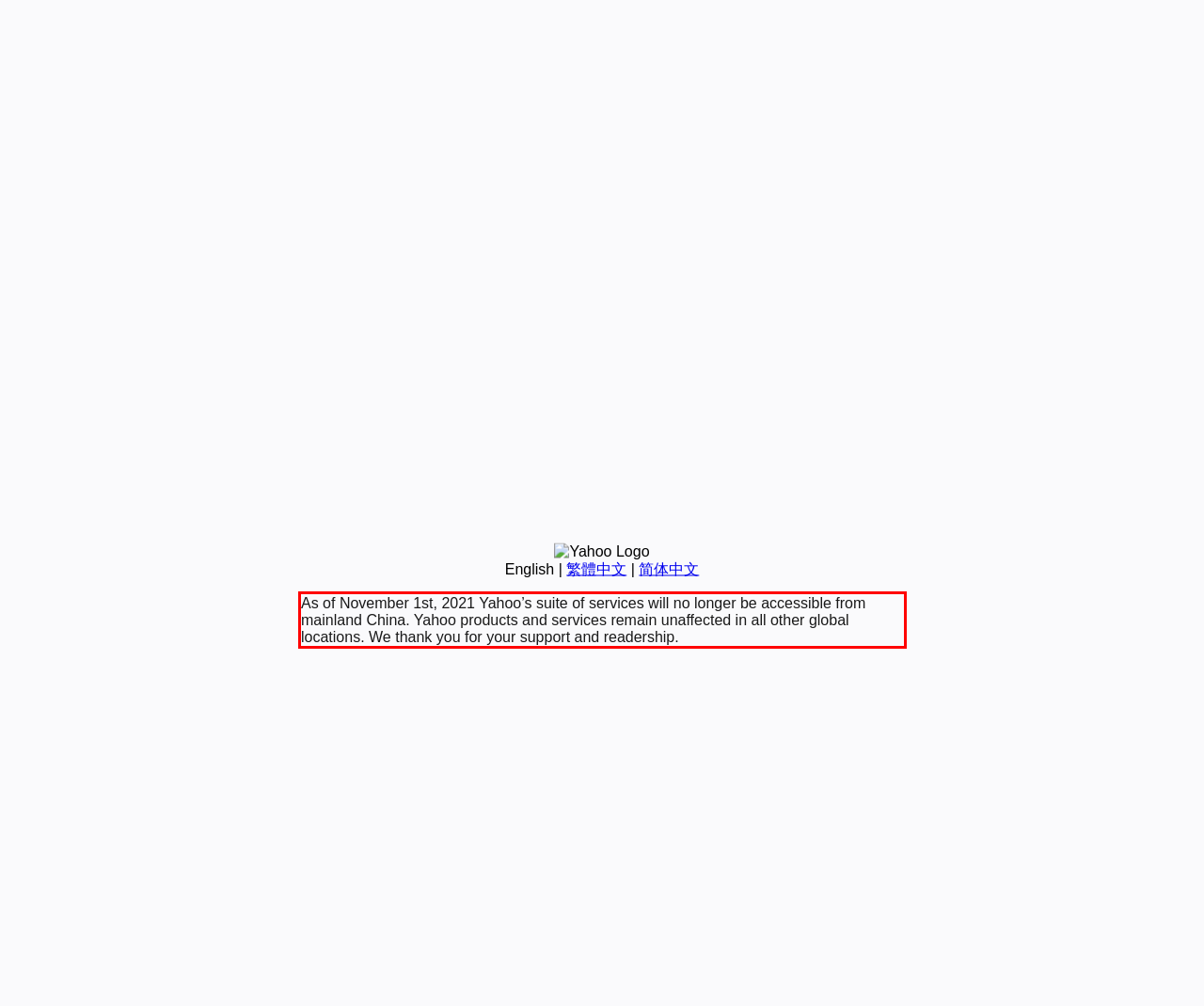Analyze the webpage screenshot and use OCR to recognize the text content in the red bounding box.

As of November 1st, 2021 Yahoo’s suite of services will no longer be accessible from mainland China. Yahoo products and services remain unaffected in all other global locations. We thank you for your support and readership.